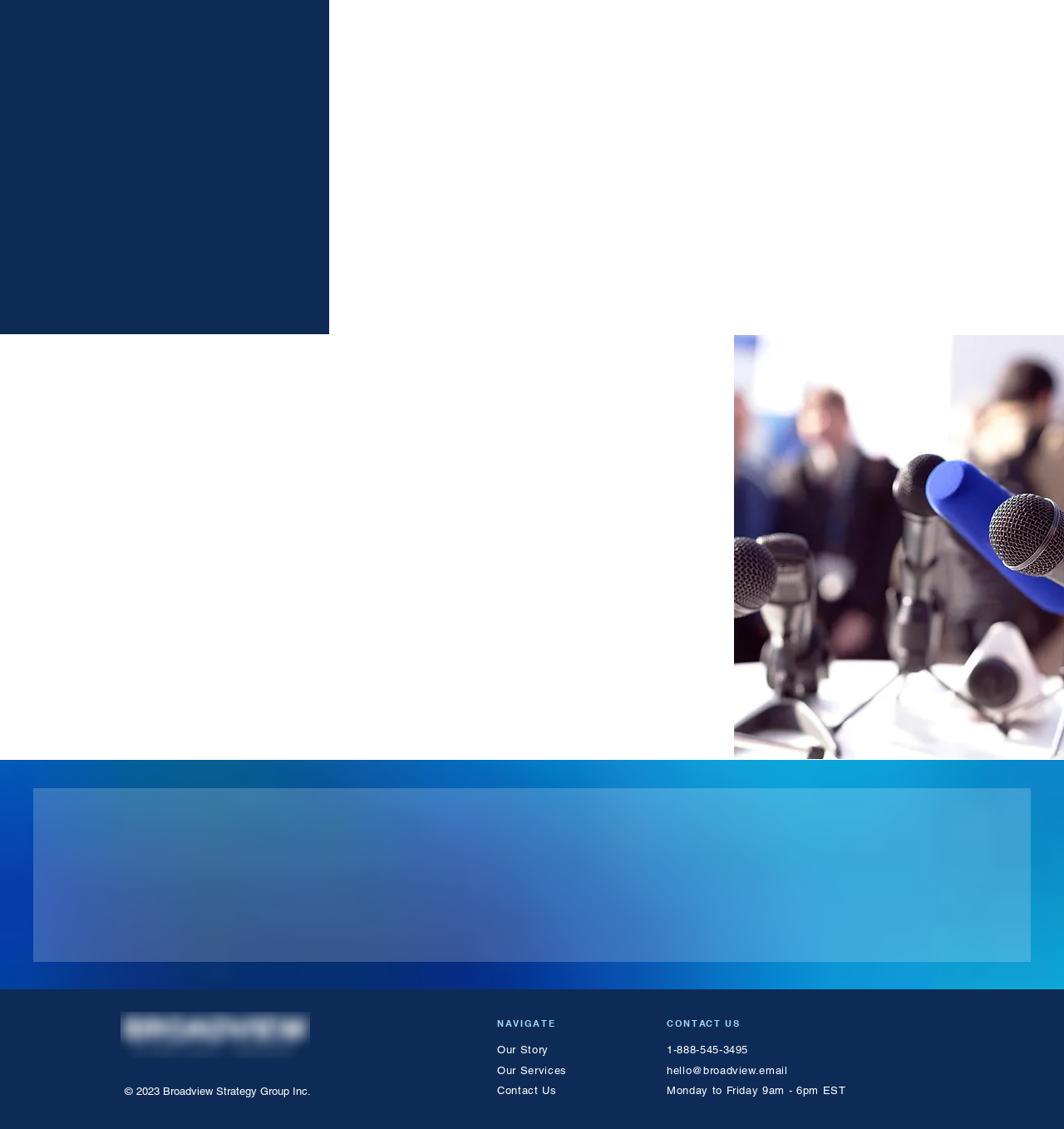Bounding box coordinates are given in the format (top-left x, top-left y, bottom-right x, bottom-right y). All values should be floating point numbers between 0 and 1. Provide the bounding box coordinate for the UI element described as: hello@broadview.email

[0.627, 0.942, 0.74, 0.953]